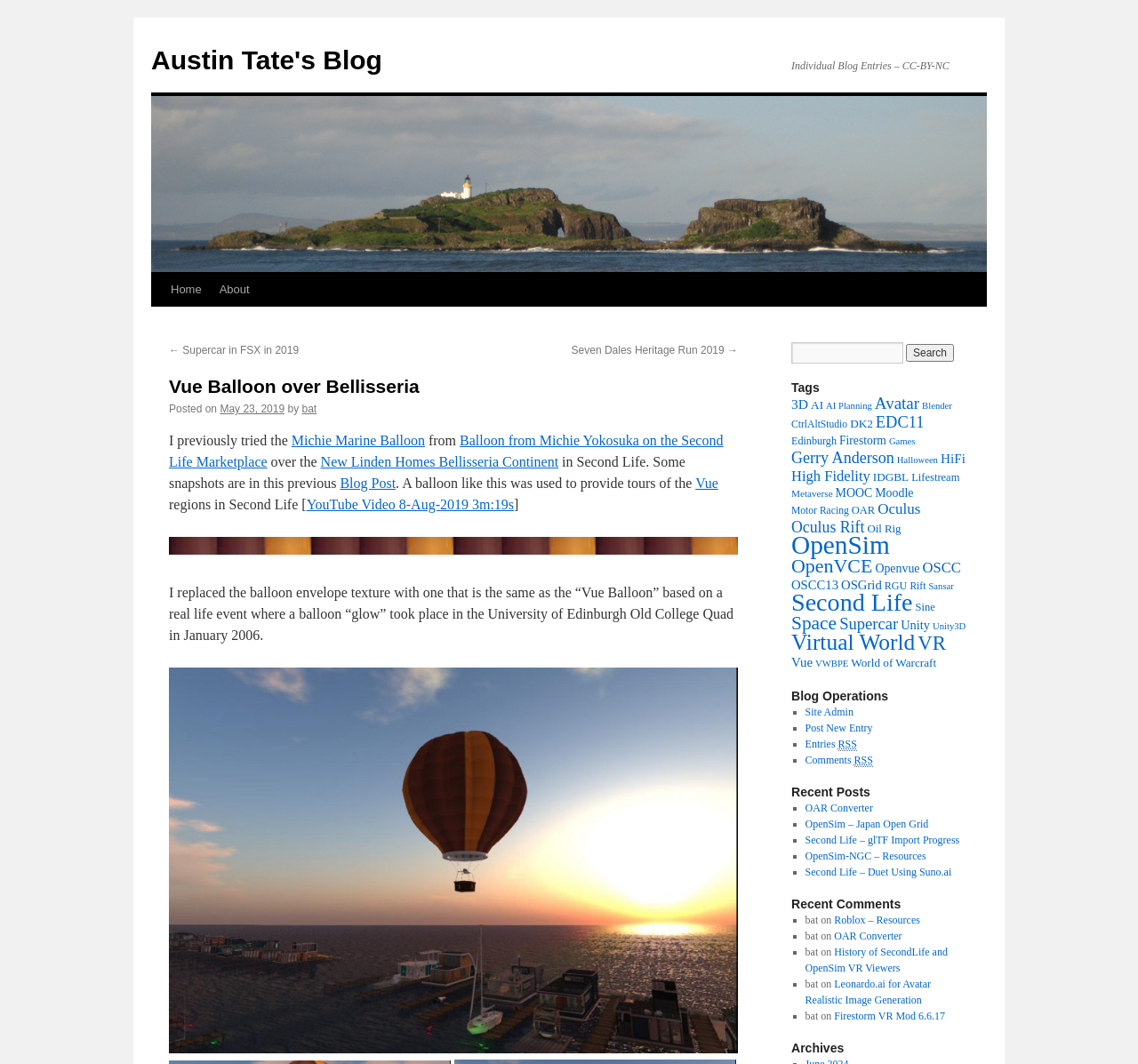Extract the bounding box of the UI element described as: "Firestorm VR Mod 6.6.17".

[0.733, 0.949, 0.831, 0.961]